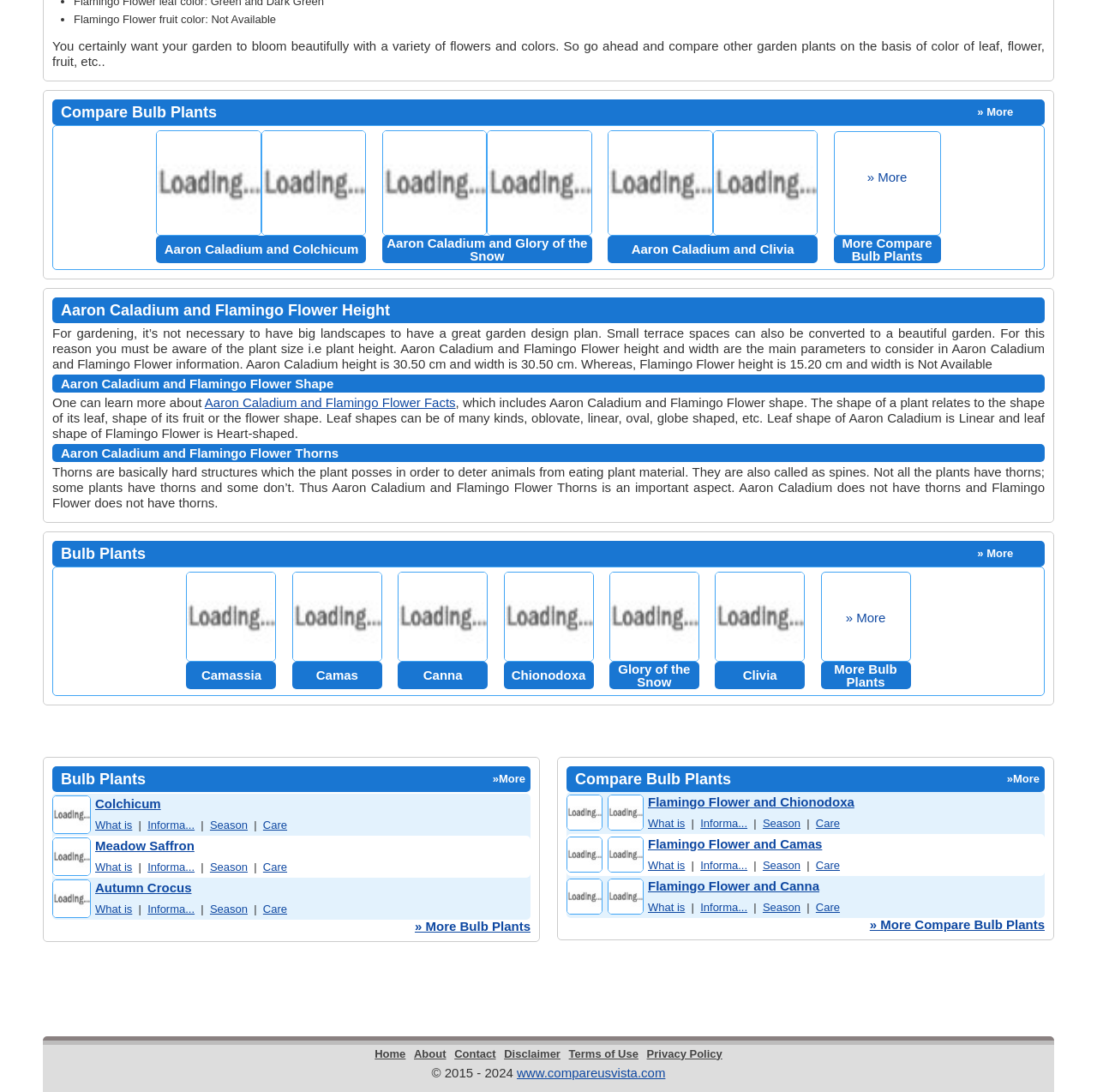Please locate the clickable area by providing the bounding box coordinates to follow this instruction: "Learn more about Aaron Caladium and Flamingo Flower Facts".

[0.187, 0.361, 0.415, 0.375]